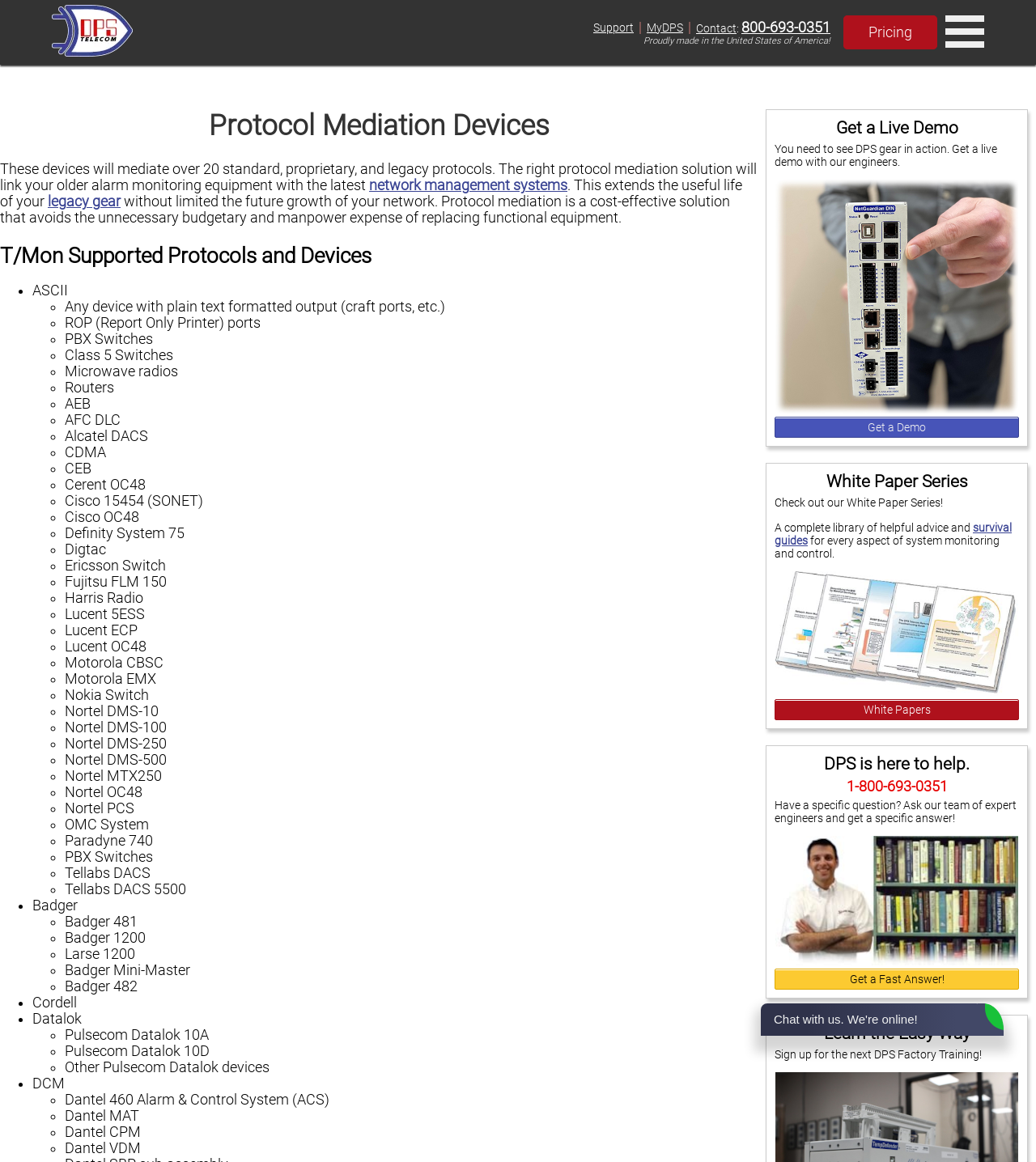Please find and report the bounding box coordinates of the element to click in order to perform the following action: "Learn more about protocol mediation devices". The coordinates should be expressed as four float numbers between 0 and 1, in the format [left, top, right, bottom].

[0.0, 0.093, 0.731, 0.122]